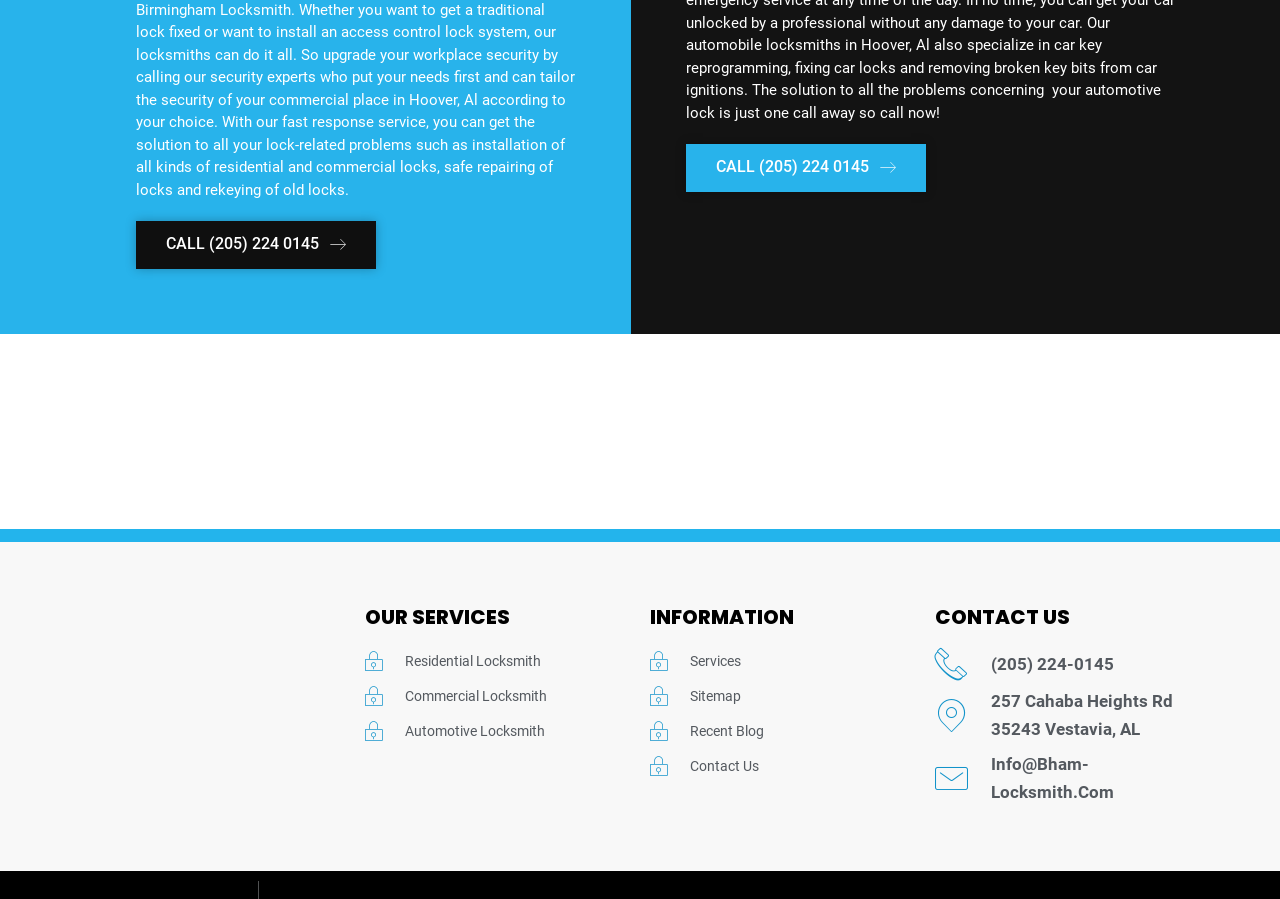Locate the bounding box coordinates of the area to click to fulfill this instruction: "View residential locksmith services". The bounding box should be presented as four float numbers between 0 and 1, in the order [left, top, right, bottom].

[0.285, 0.72, 0.492, 0.751]